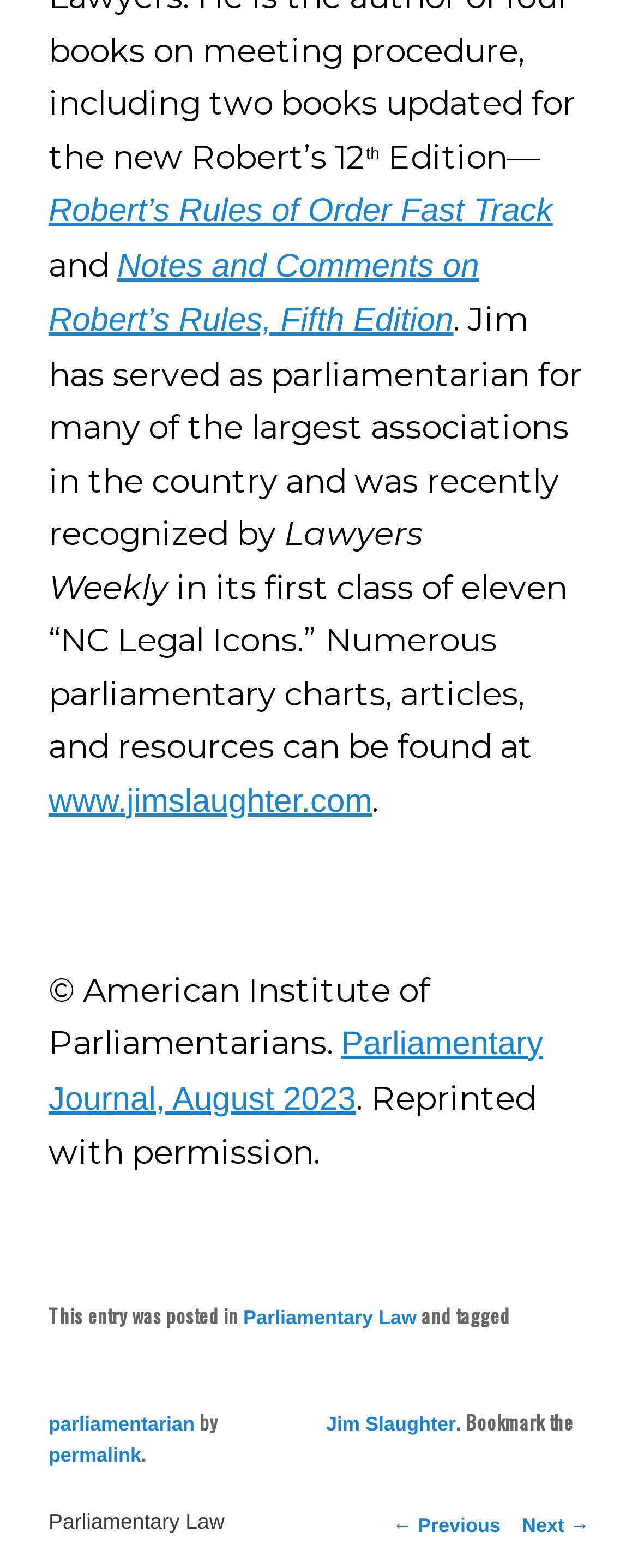Kindly determine the bounding box coordinates for the clickable area to achieve the given instruction: "Read the Parliamentary Journal, August 2023".

[0.076, 0.654, 0.851, 0.712]